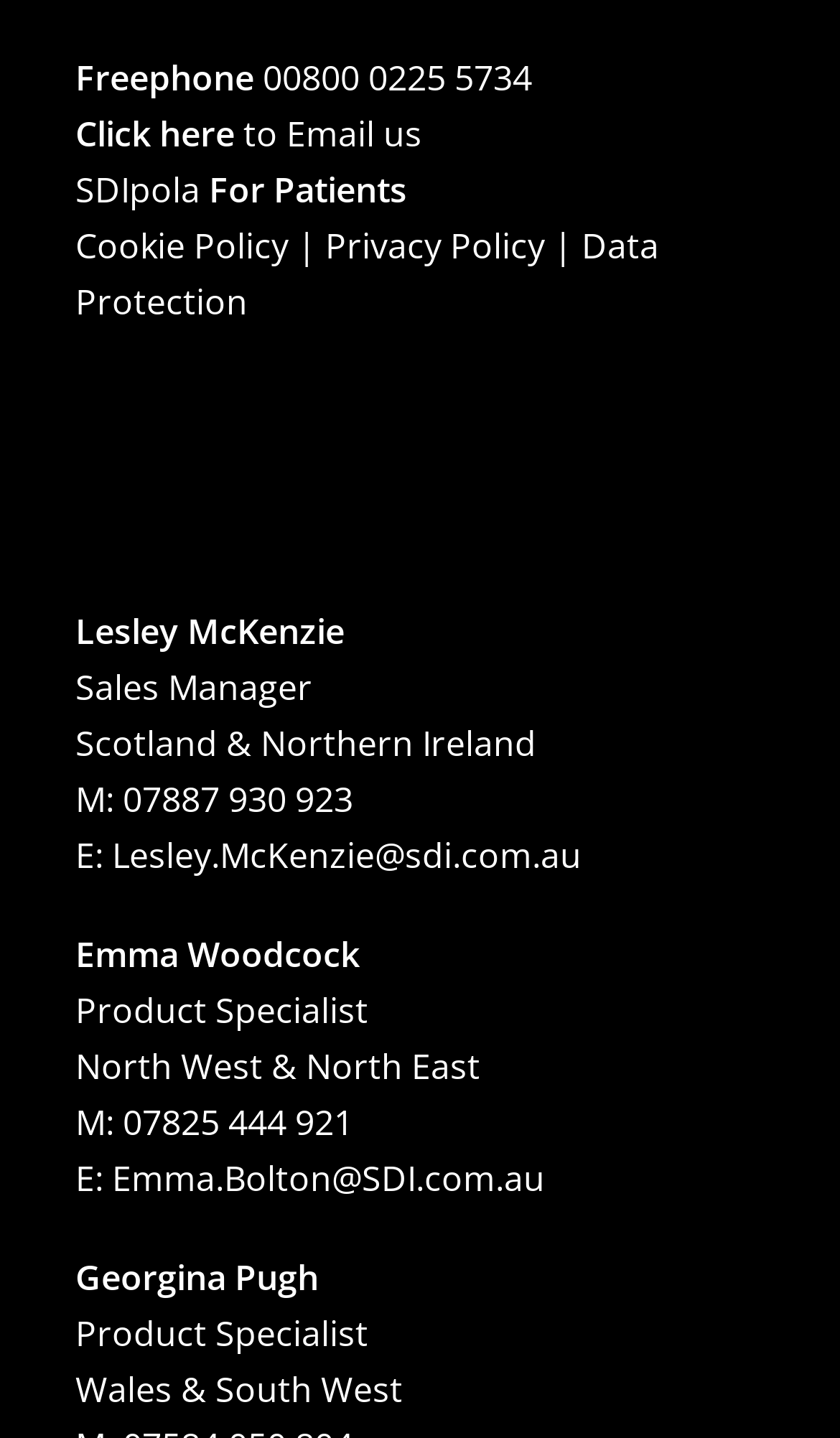Locate the UI element described by Northern Financial Review in the provided webpage screenshot. Return the bounding box coordinates in the format (top-left x, top-left y, bottom-right x, bottom-right y), ensuring all values are between 0 and 1.

None